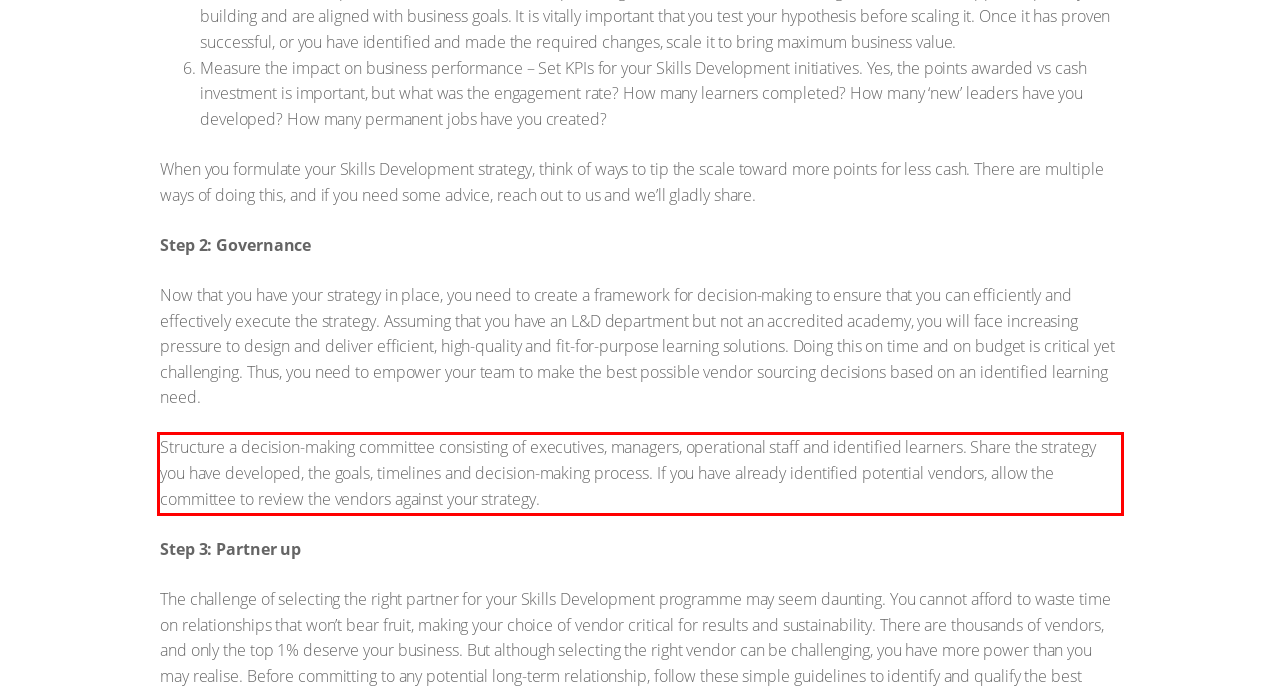Analyze the webpage screenshot and use OCR to recognize the text content in the red bounding box.

Structure a decision-making committee consisting of executives, managers, operational staff and identified learners. Share the strategy you have developed, the goals, timelines and decision-making process. If you have already identified potential vendors, allow the committee to review the vendors against your strategy.